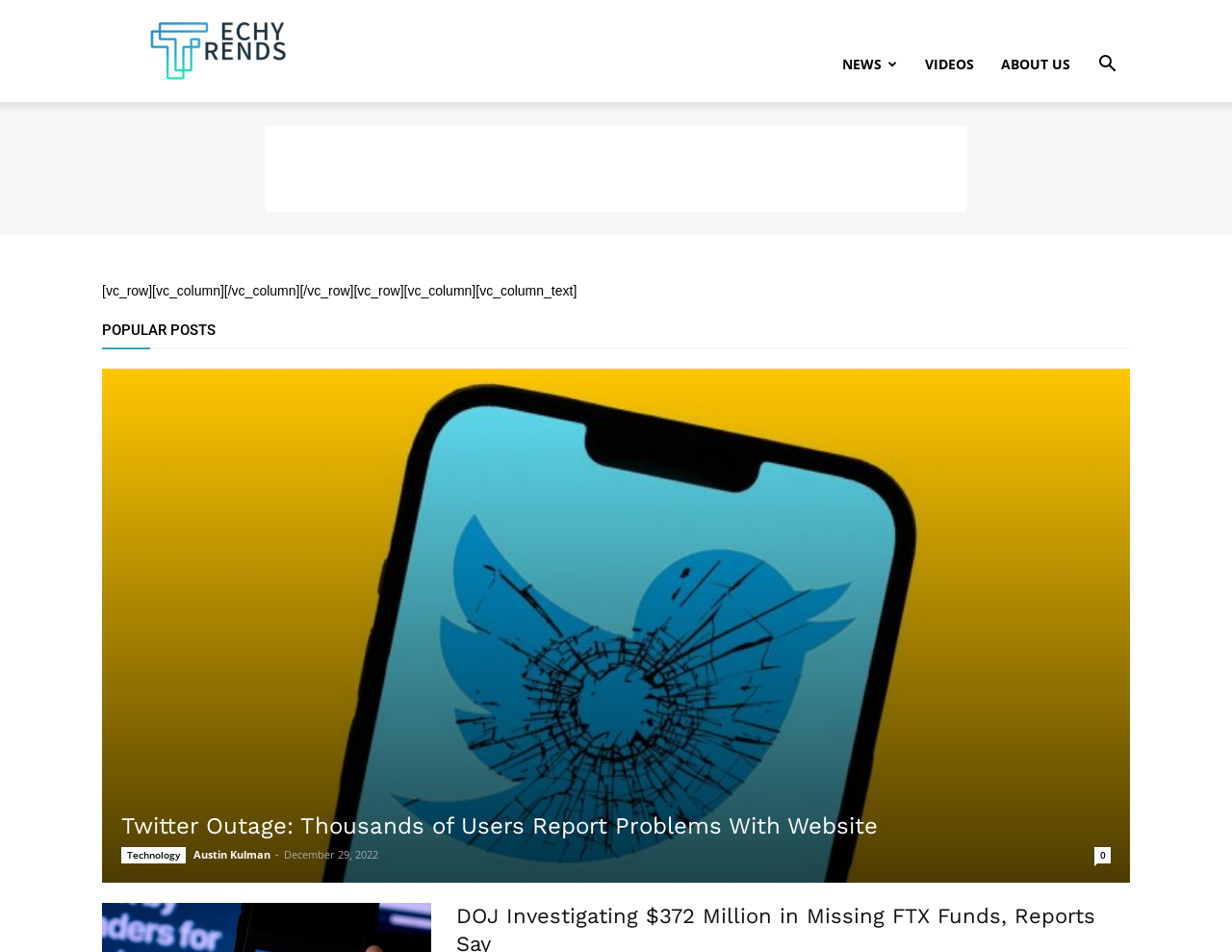Determine the coordinates of the bounding box that should be clicked to complete the instruction: "Click on the 'ABOUT US' link". The coordinates should be represented by four float numbers between 0 and 1: [left, top, right, bottom].

[0.802, 0.028, 0.88, 0.107]